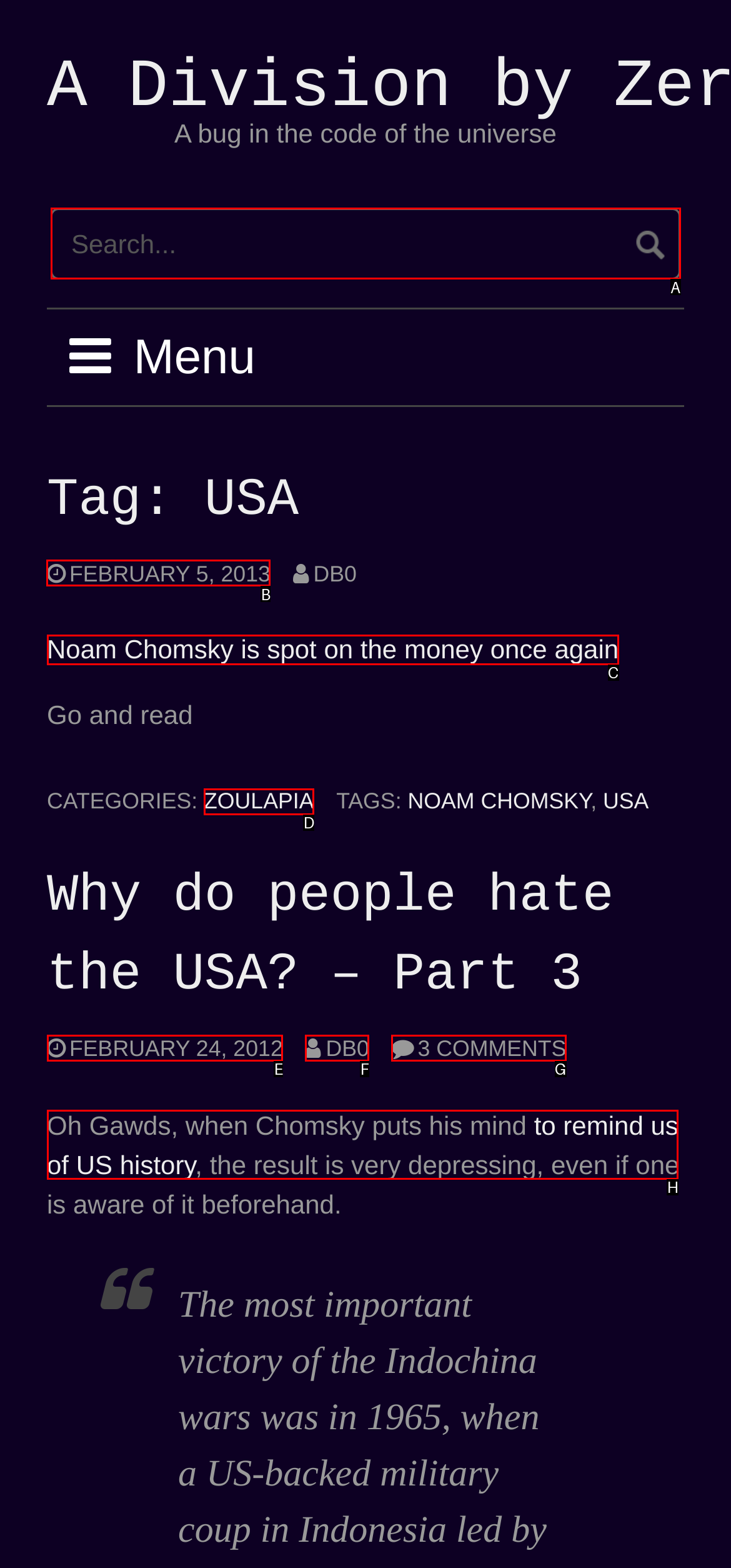For the task: View the post from February 5, 2013, tell me the letter of the option you should click. Answer with the letter alone.

B